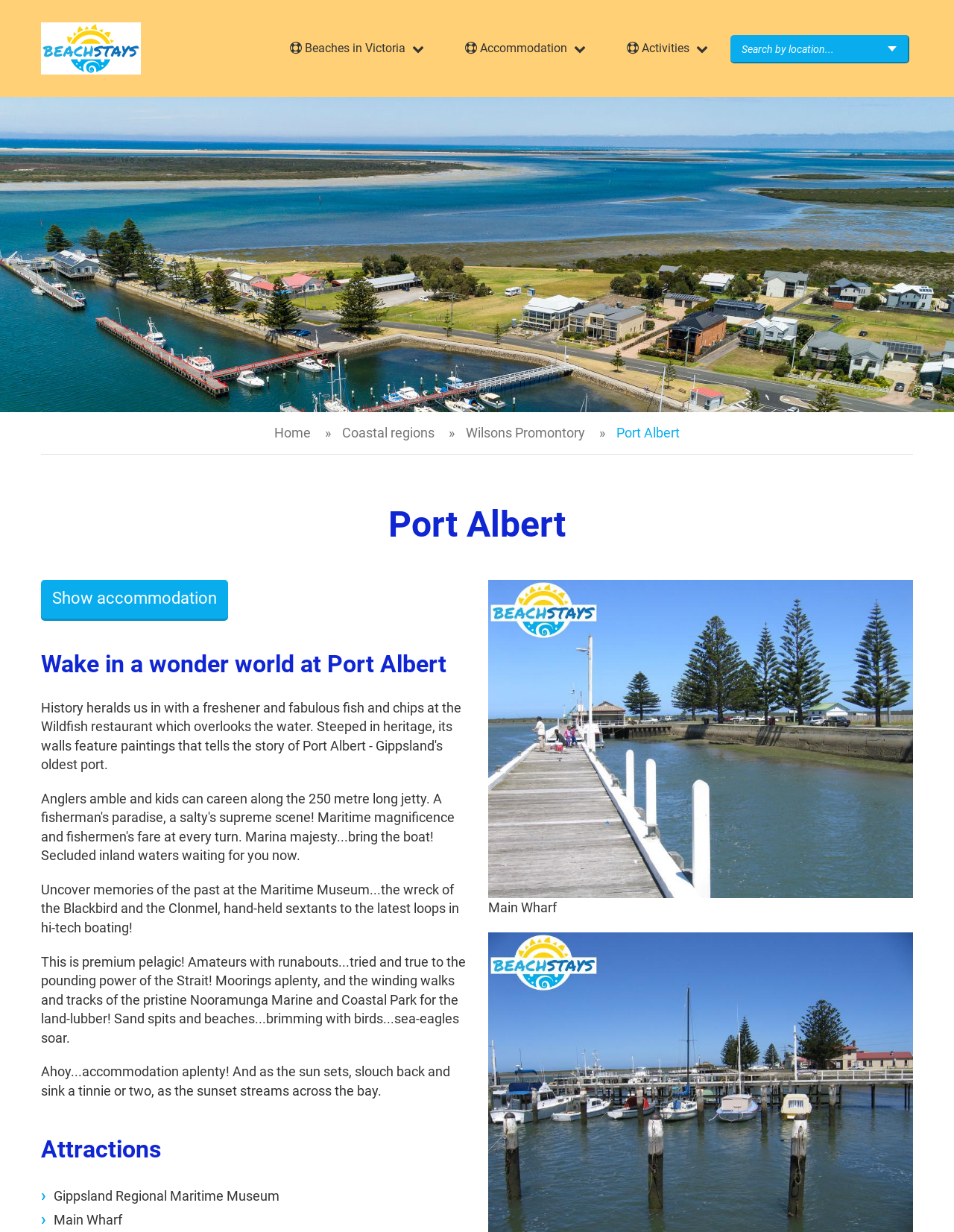Please answer the following question using a single word or phrase: What is the name of the region being described?

Port Albert